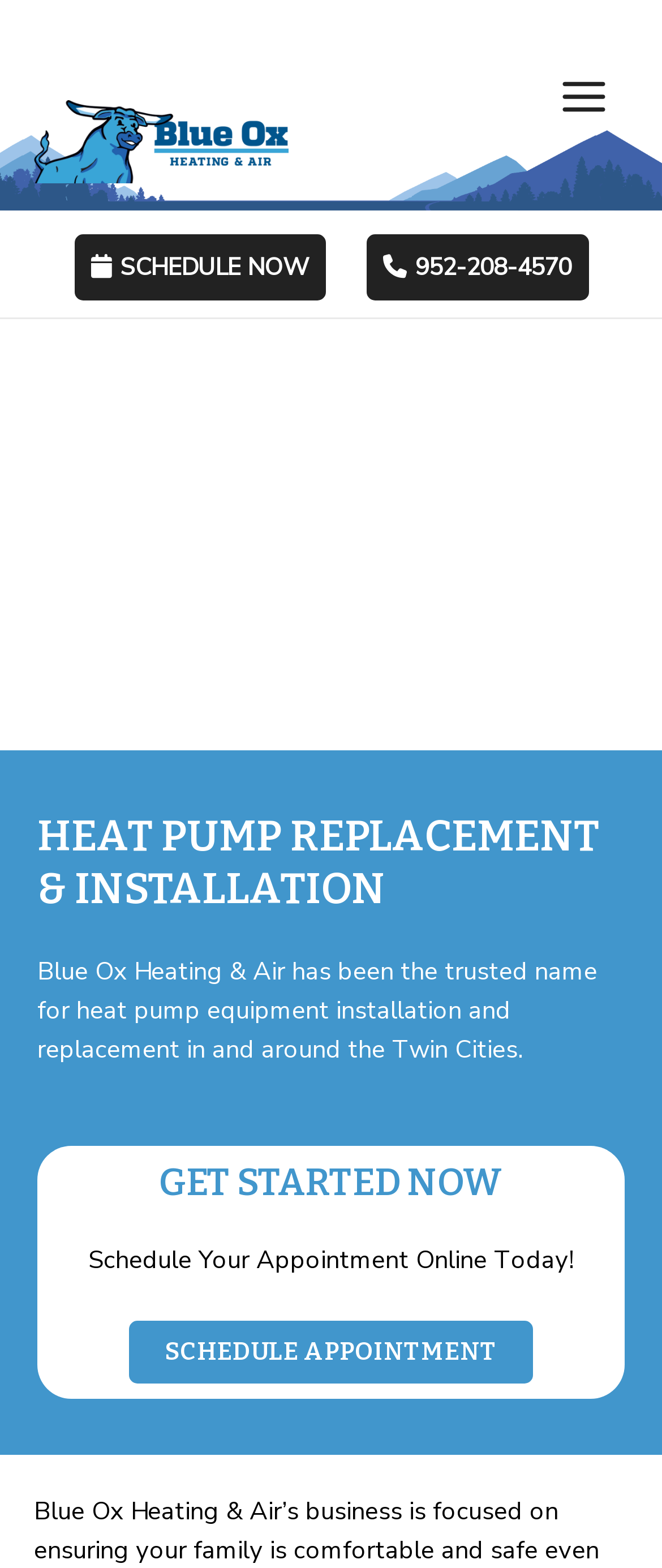What is the company's phone number?
Please analyze the image and answer the question with as much detail as possible.

The company's phone number is '952-208-4570' which is a link element located at the top right corner of the webpage, with a bounding box coordinate of [0.578, 0.16, 0.863, 0.18].